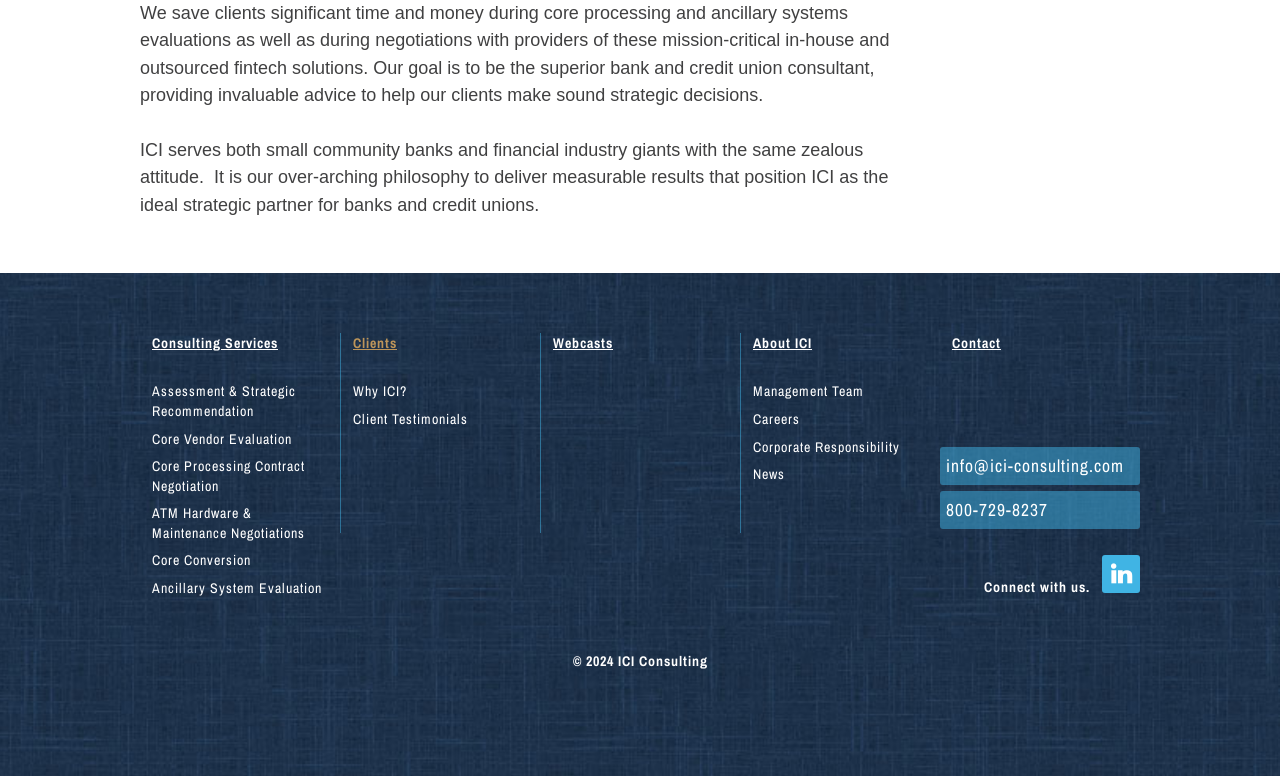Predict the bounding box of the UI element that fits this description: "Core Vendor Evaluation".

[0.109, 0.553, 0.266, 0.579]